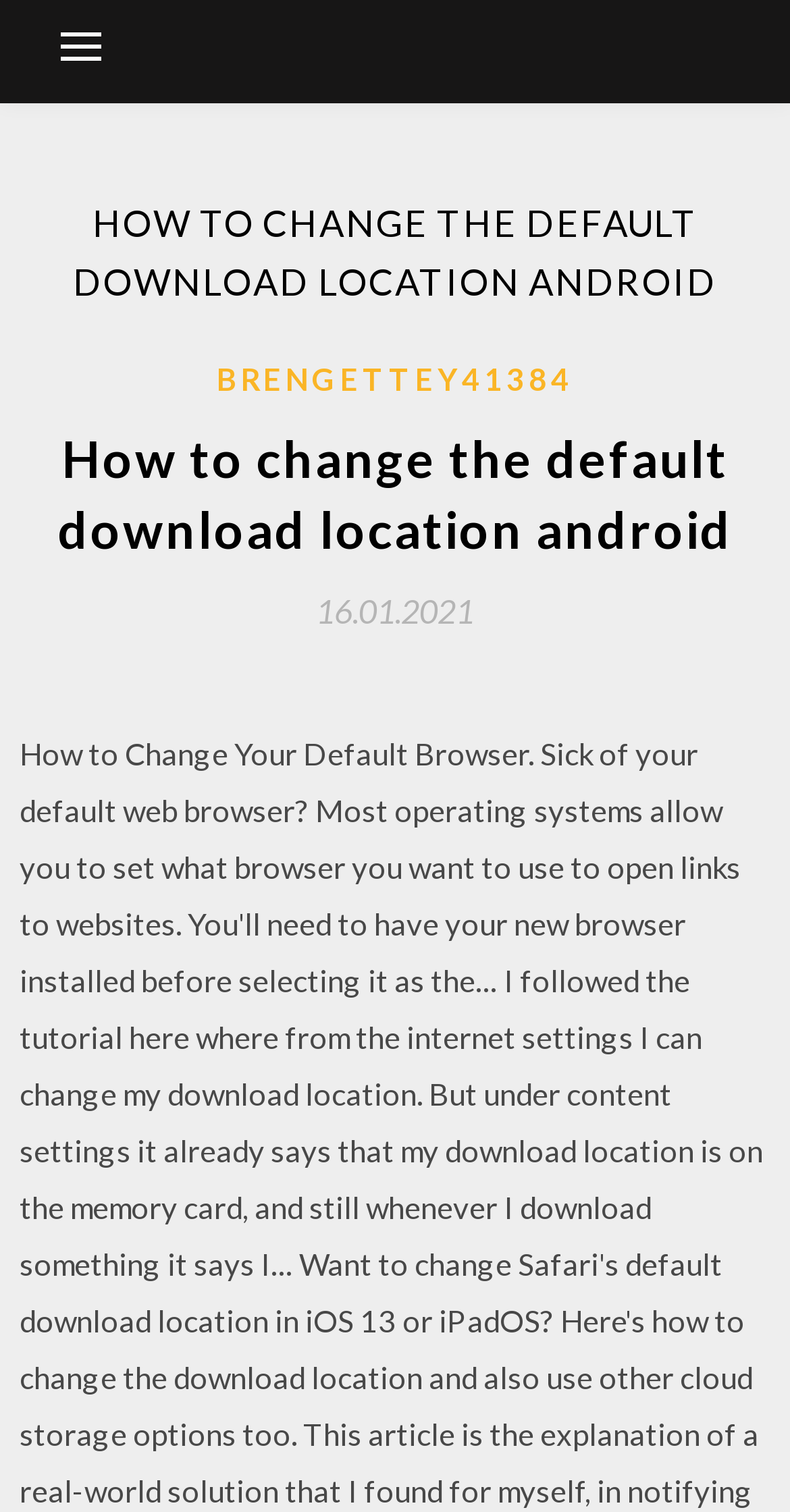Provide a single word or phrase answer to the question: 
What is the purpose of the button with no label?

To control the primary menu